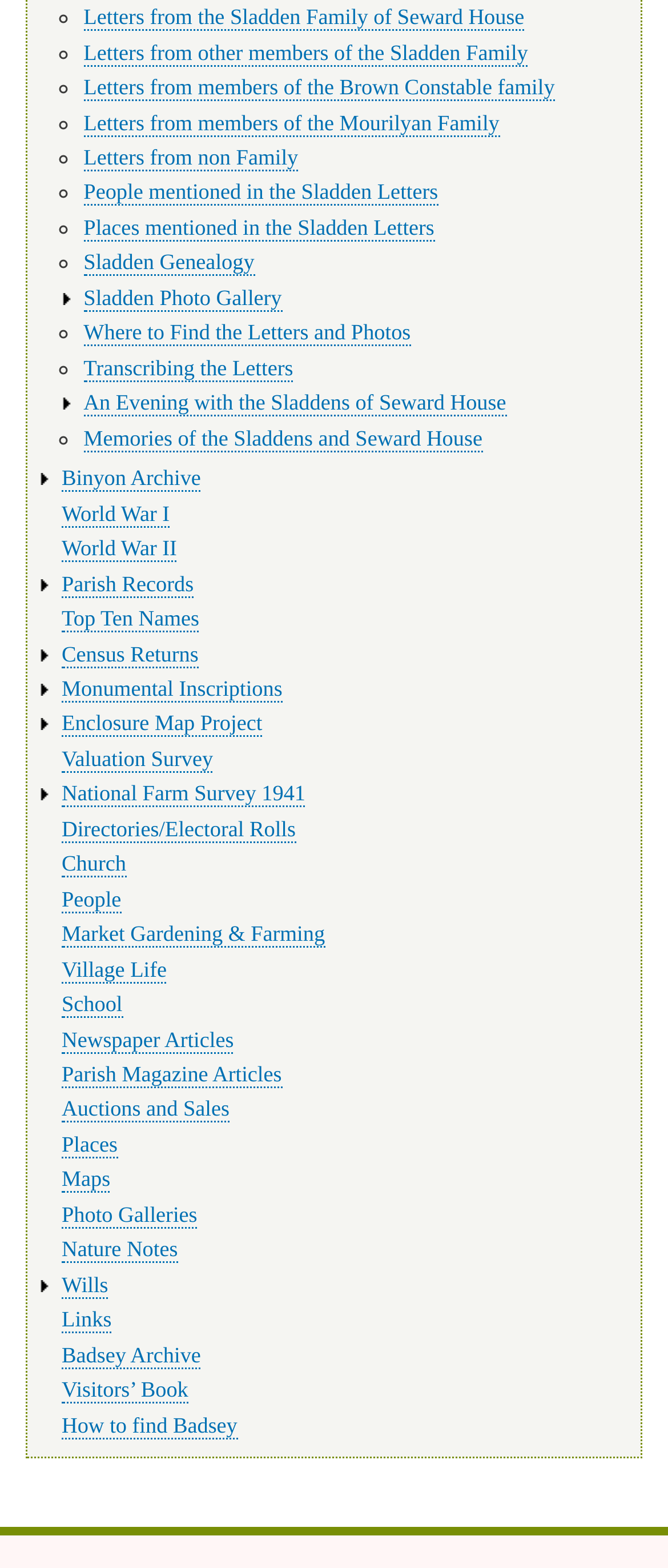What is the 'Enclosure Map Project' about?
Using the image as a reference, give a one-word or short phrase answer.

Historical land use